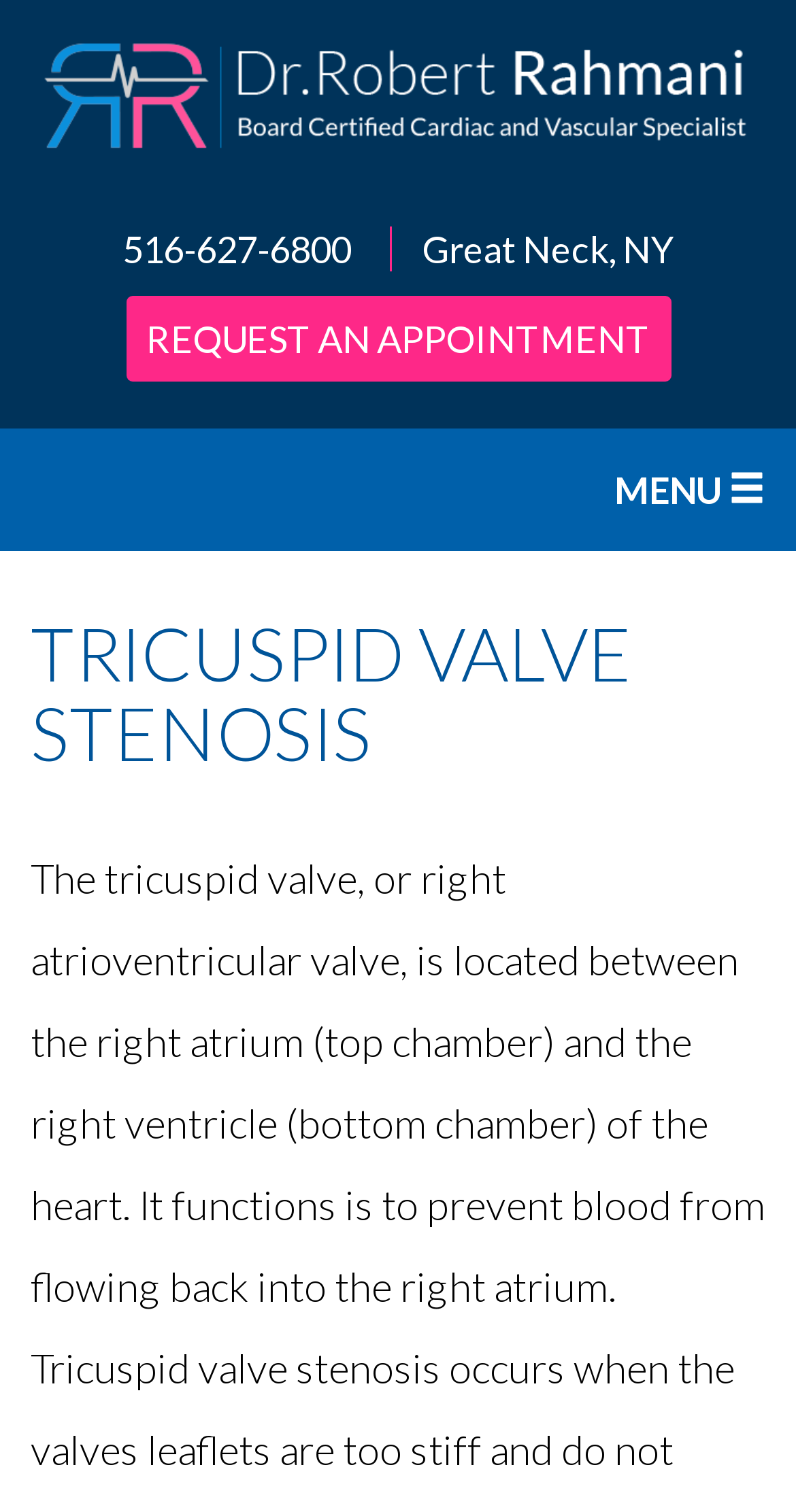Extract the main heading from the webpage content.

TRICUSPID VALVE STENOSIS